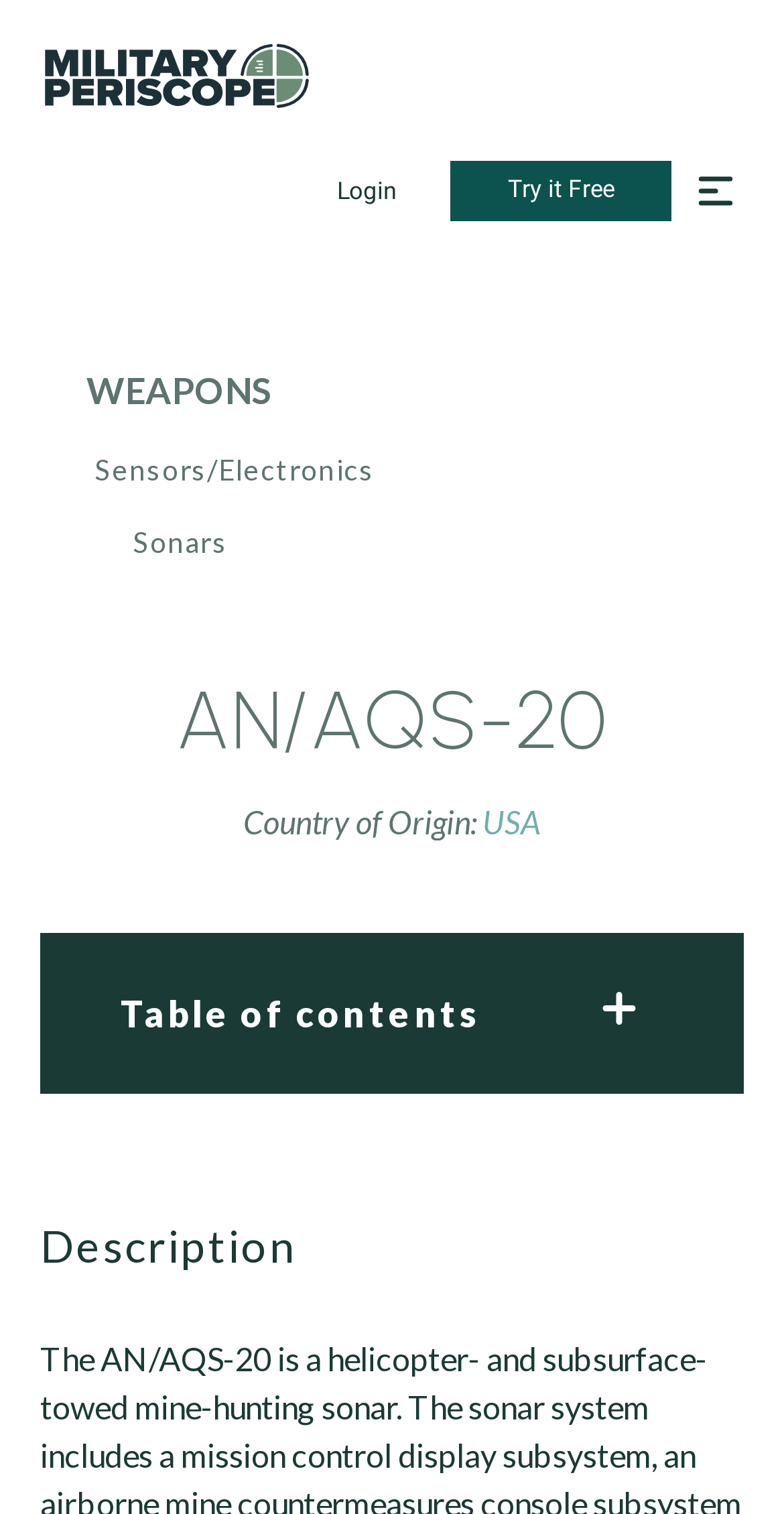Please give a short response to the question using one word or a phrase:
What is the purpose of the 'Try it Free' button?

To try the service for free